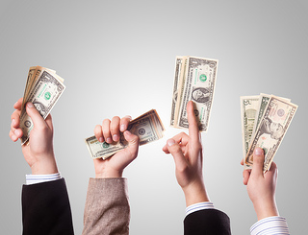Please answer the following question using a single word or phrase: What type of activities do the promotional sales reflect?

Business opportunities